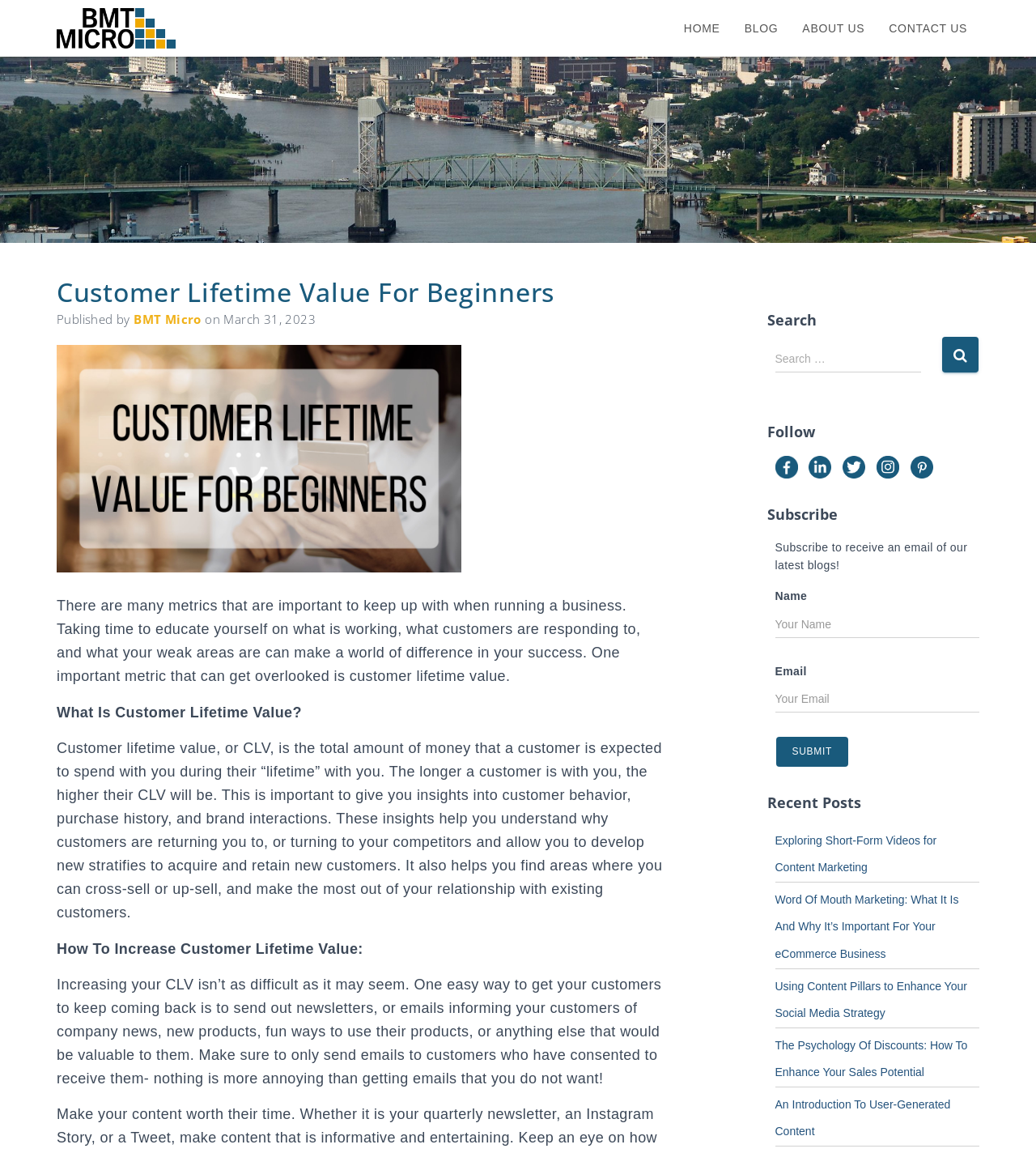What is the name of the blog? From the image, respond with a single word or brief phrase.

BMT Micro Blog